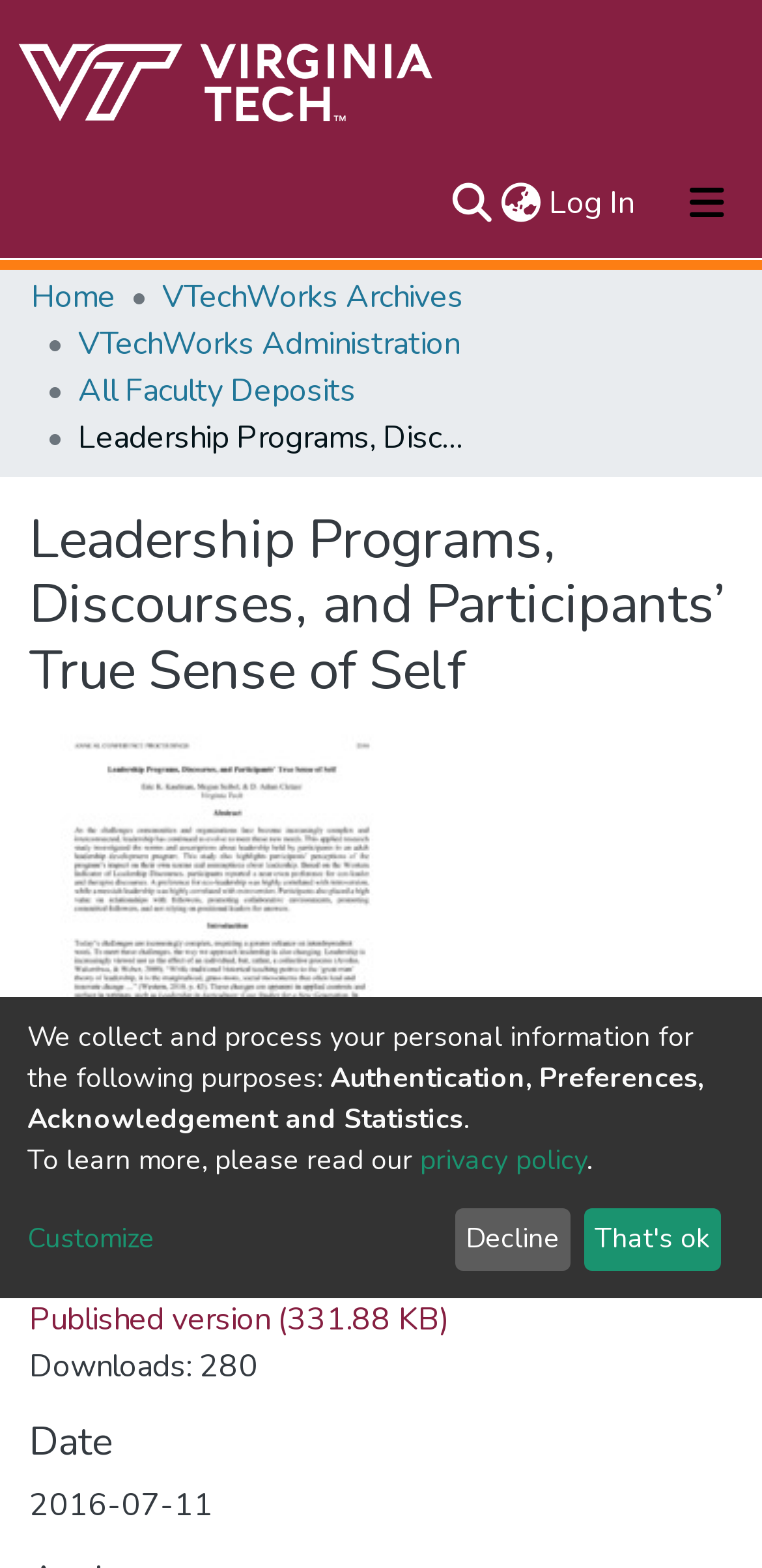What is the name of the repository?
Can you give a detailed and elaborate answer to the question?

The repository logo is located at the top left corner of the webpage, and it is accompanied by the text 'VTechWorks'. This suggests that the repository is named VTechWorks, and it is likely a digital repository for storing and sharing research outputs.